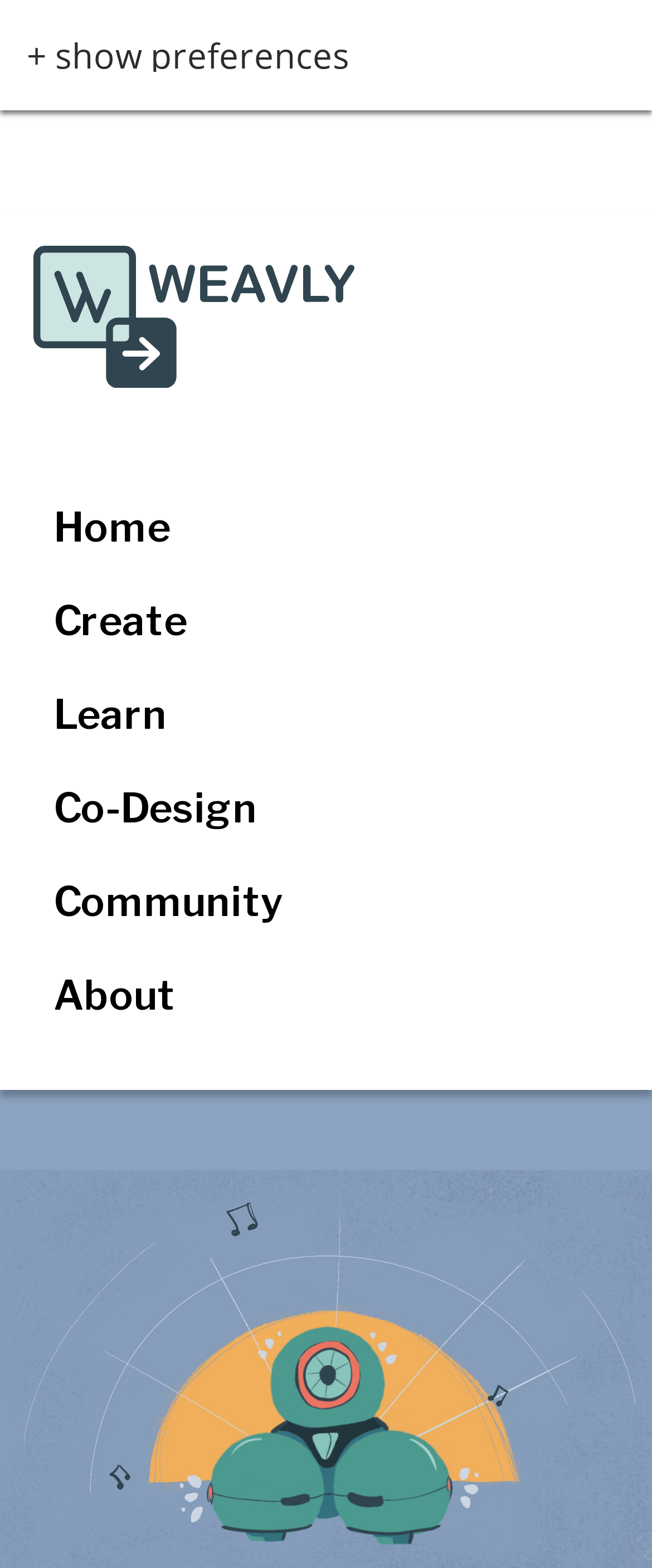What is the purpose of the 'Show Display Preferences' button?
Answer the question with a detailed explanation, including all necessary information.

The button is labeled 'Show Display Preferences' and has a '+' icon, suggesting that it is used to display or show preferences, possibly related to the display settings of the webpage.